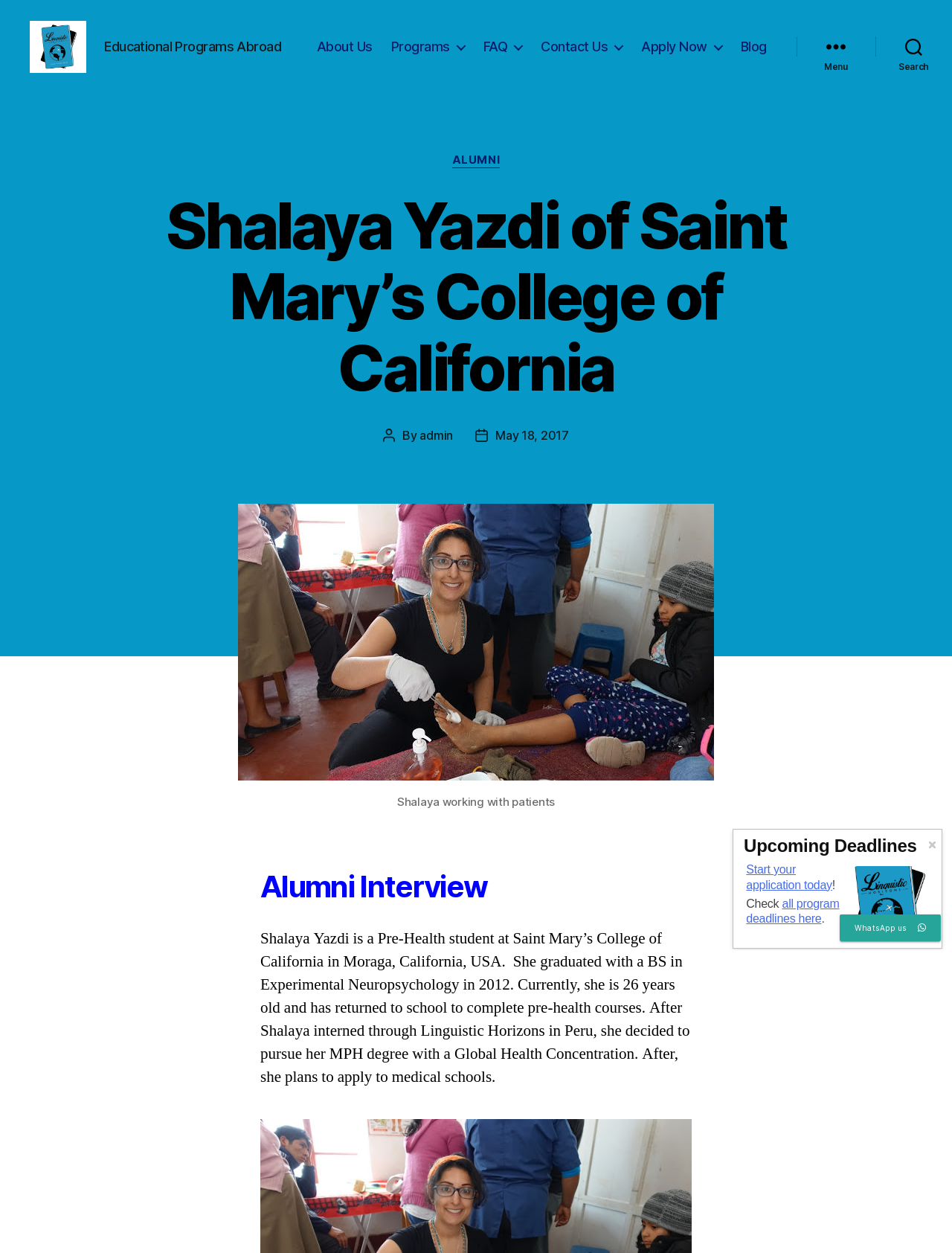What is the topic of the interview?
Based on the image, give a concise answer in the form of a single word or short phrase.

Alumni Interview